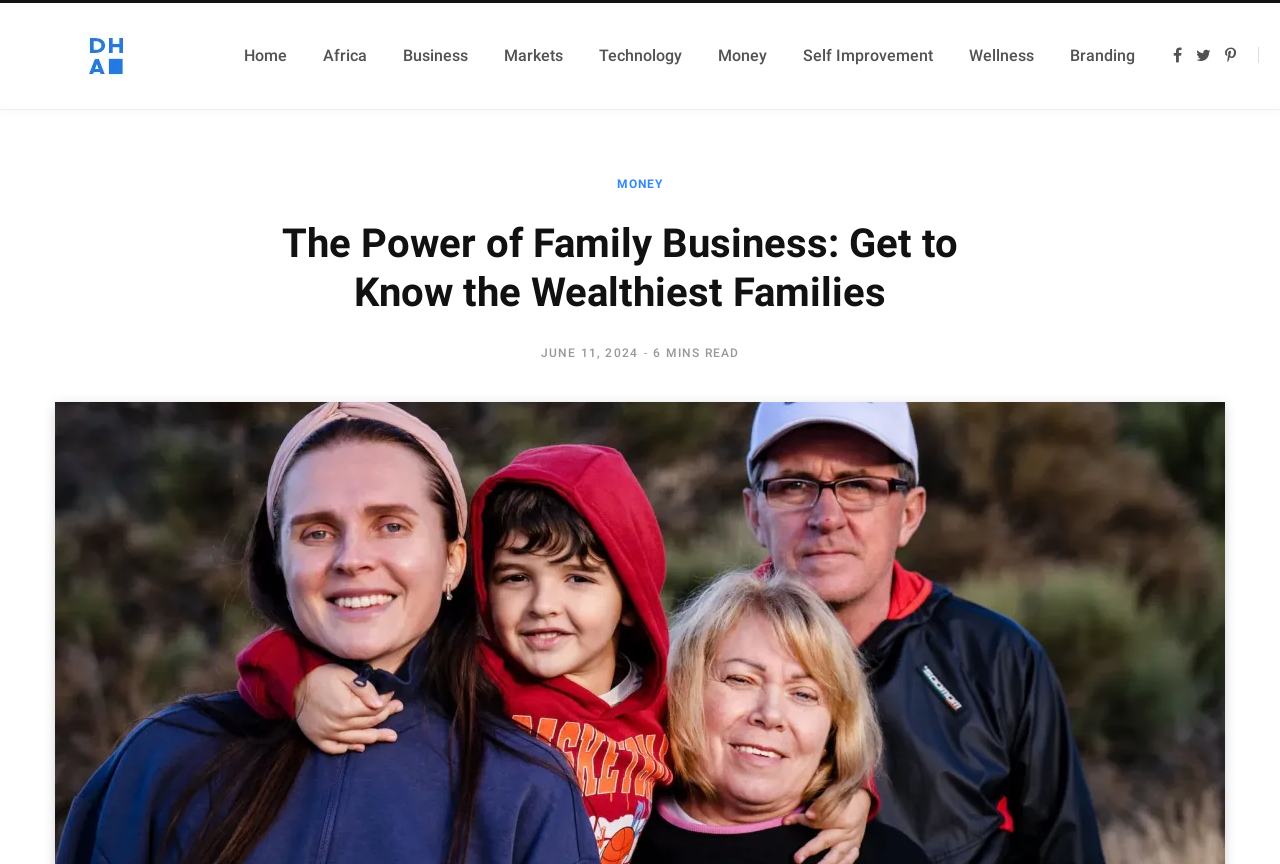Pinpoint the bounding box coordinates of the clickable area needed to execute the instruction: "read about the wealthiest families". The coordinates should be specified as four float numbers between 0 and 1, i.e., [left, top, right, bottom].

[0.191, 0.255, 0.777, 0.367]